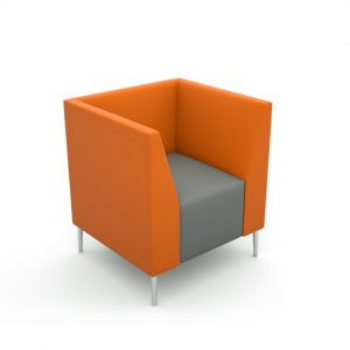Explain in detail what you see in the image.

This image showcases the "Frank Slim Reception Chair," a modern and stylish armchair designed for contemporary office environments or reception areas. The chair features a striking geometric design with bold orange side panels and a contrasting gray seat cushion, combining comfort with a vibrant aesthetic. Supported by slender metallic legs, the chair offers stability while enhancing its sleek appearance. This versatile piece is ideal for creating a welcoming atmosphere in any space, perfect for both casual and formal settings.